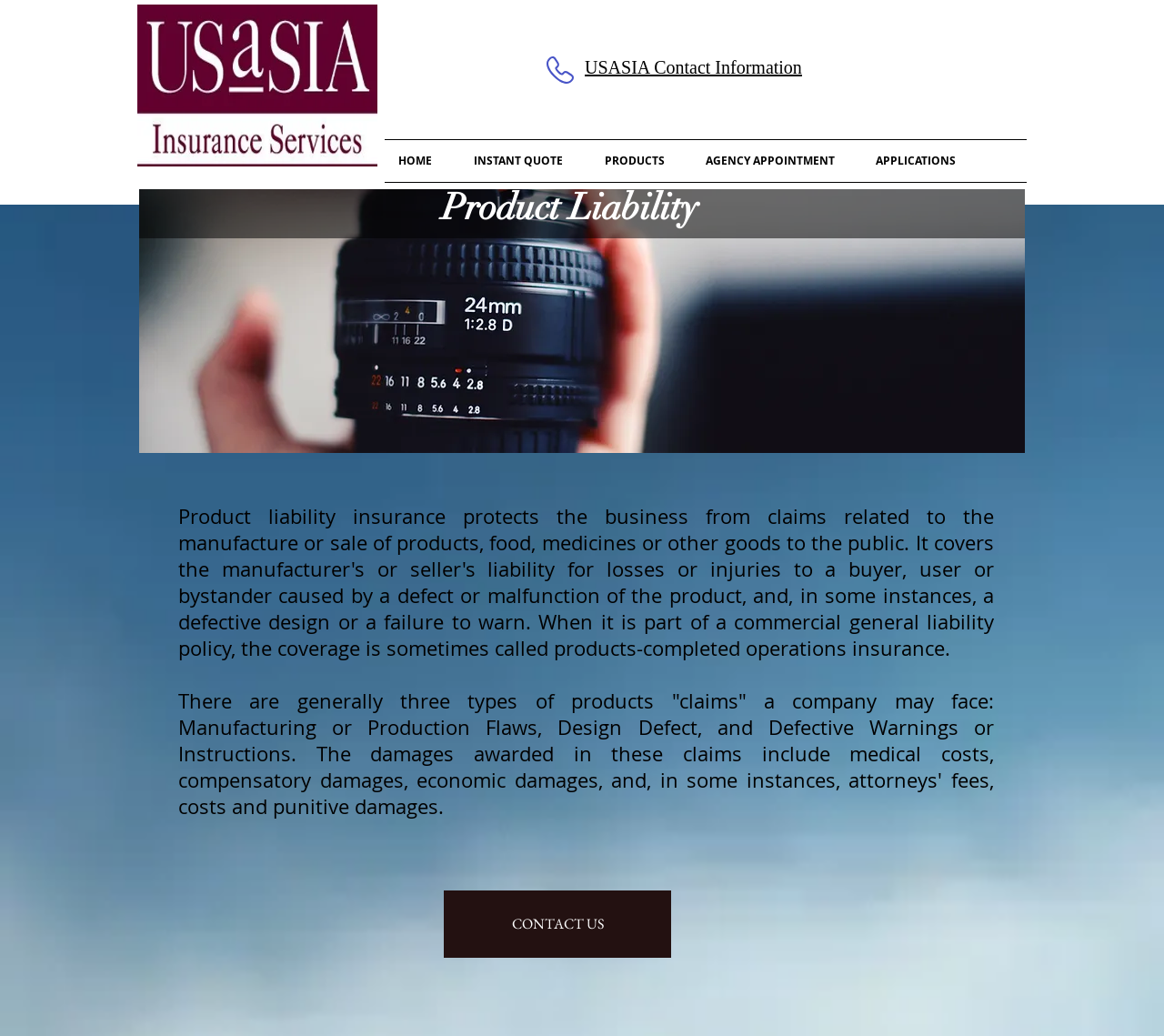Please provide a comprehensive answer to the question below using the information from the image: What is the purpose of the 'CONTACT US' link?

The 'CONTACT US' link is located at the bottom of the webpage, and it is likely that clicking on this link will allow users to contact the company, possibly to inquire about product liability or other related issues.